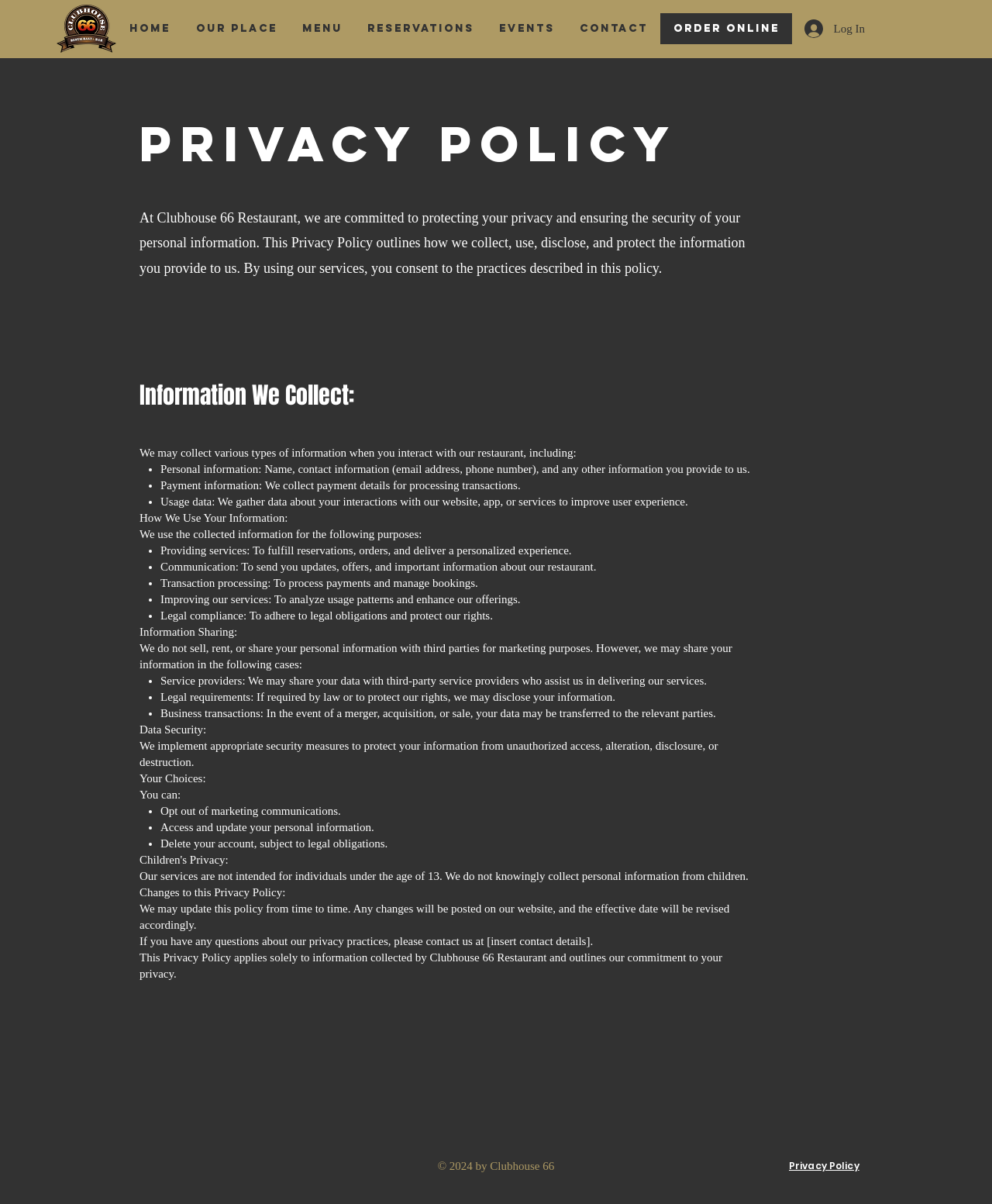Specify the bounding box coordinates of the area to click in order to follow the given instruction: "Click on the 'Rocky Mountain Search Engine Academy' link."

None